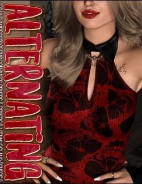Use one word or a short phrase to answer the question provided: 
What type of pattern is on the dress?

floral